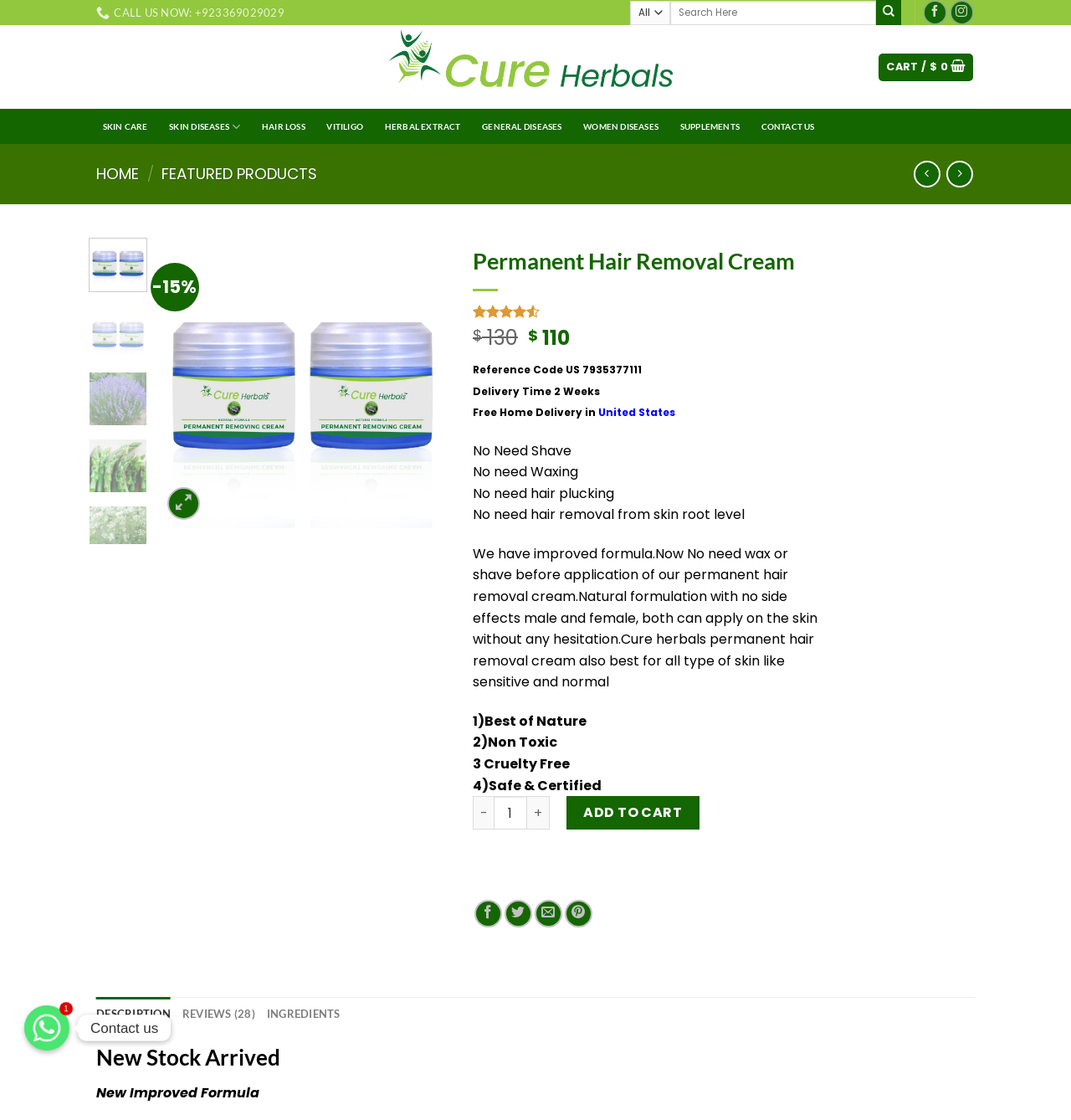Deliver a detailed narrative of the webpage's visual and textual elements.

The webpage is for a product called "Permanent Hair Removal Cream" by Cure Herbals. At the top, there is a navigation bar with links to "HOME", "FEATURED PRODUCTS", "SKIN CARE", "SKIN DISEASES", "HAIR LOSS", "VITILIGO", "HERBAL EXTRACT", "GENERAL DISEASES", "WOMEN DISEASES", "SUPPLEMENTS", and "CONTACT US". There is also a search bar and a "CALL US NOW" link with a phone number.

Below the navigation bar, there is a logo for Cure Herbals, and a shopping cart link with a price of "$0.00". On the left side, there are several links to social media platforms.

The main content of the page is about the Permanent Hair Removal Cream product. There is a heading with the product name, and a rating of 4.50 out of 5 based on 28 customer ratings. The product has a reference code of US 7935377111, and it takes 2 weeks for delivery with free home delivery in the United States.

The product description highlights its benefits, including no need to shave, wax, or pluck hair before application. It also mentions that the formula is natural, with no side effects, and suitable for all skin types.

There are several points listed about the product, including that it is made from natural ingredients, non-toxic, cruelty-free, and safe and certified. Below these points, there is a quantity selector and an "ADD TO CART" button.

On the right side of the page, there are several images of the product, with a "Previous" and "Next" button to navigate through them. There are also several links to other products or pages, including "Rated 4.50 out of 5" and "Permanent Hair Removal Cream quantity".